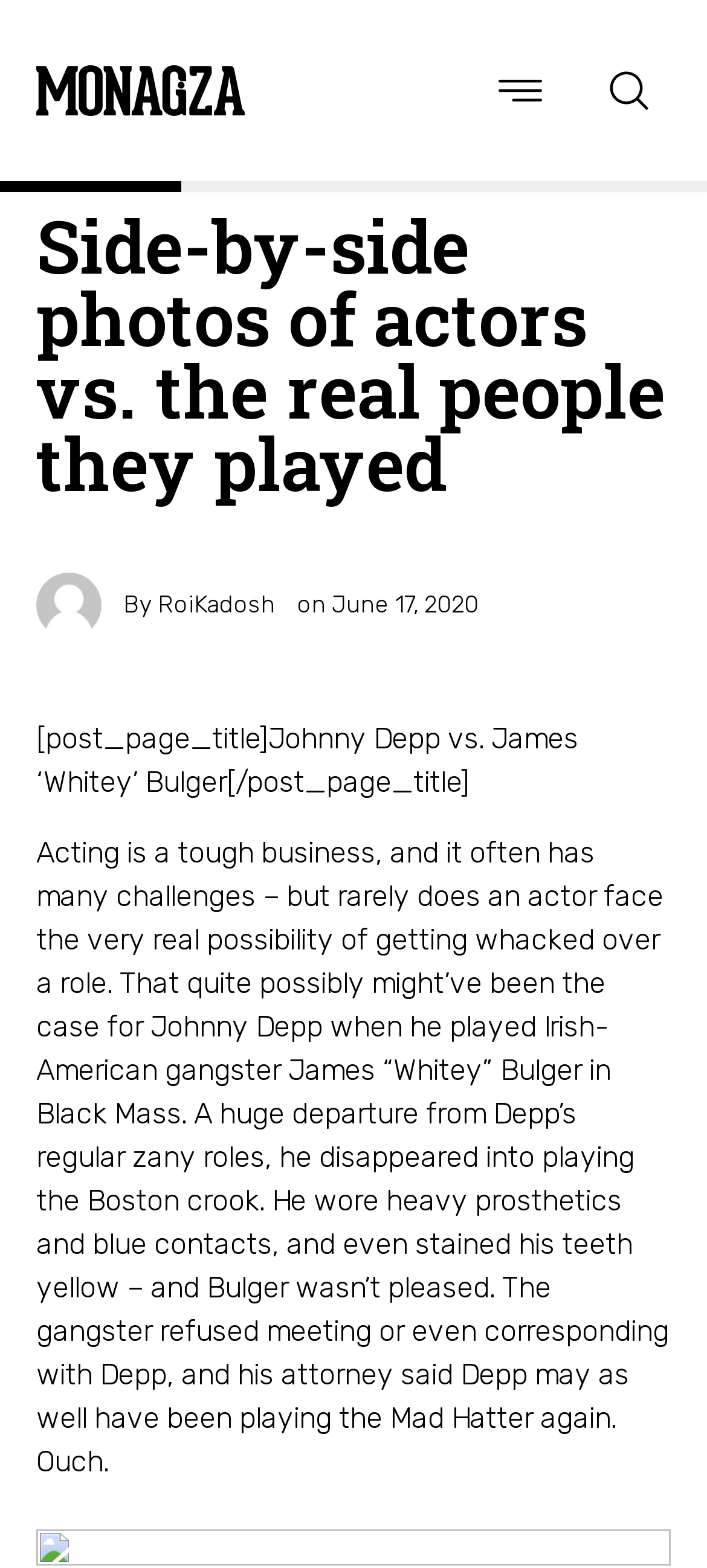What was the reaction of James 'Whitey' Bulger to Johnny Depp's portrayal?
Provide a concise answer using a single word or phrase based on the image.

he wasn't pleased